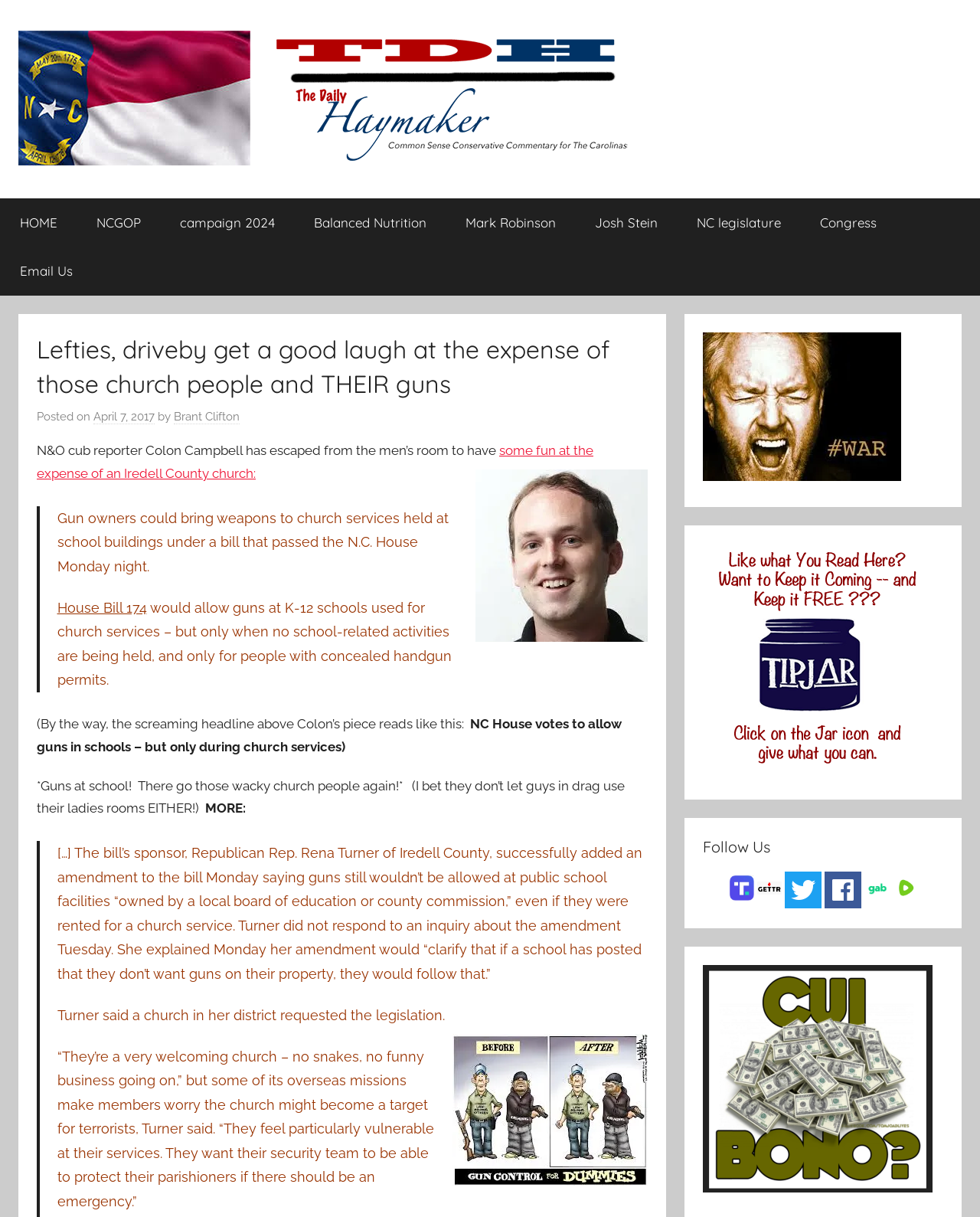Provide a brief response to the question below using one word or phrase:
Who is the sponsor of the bill?

Republican Rep. Rena Turner